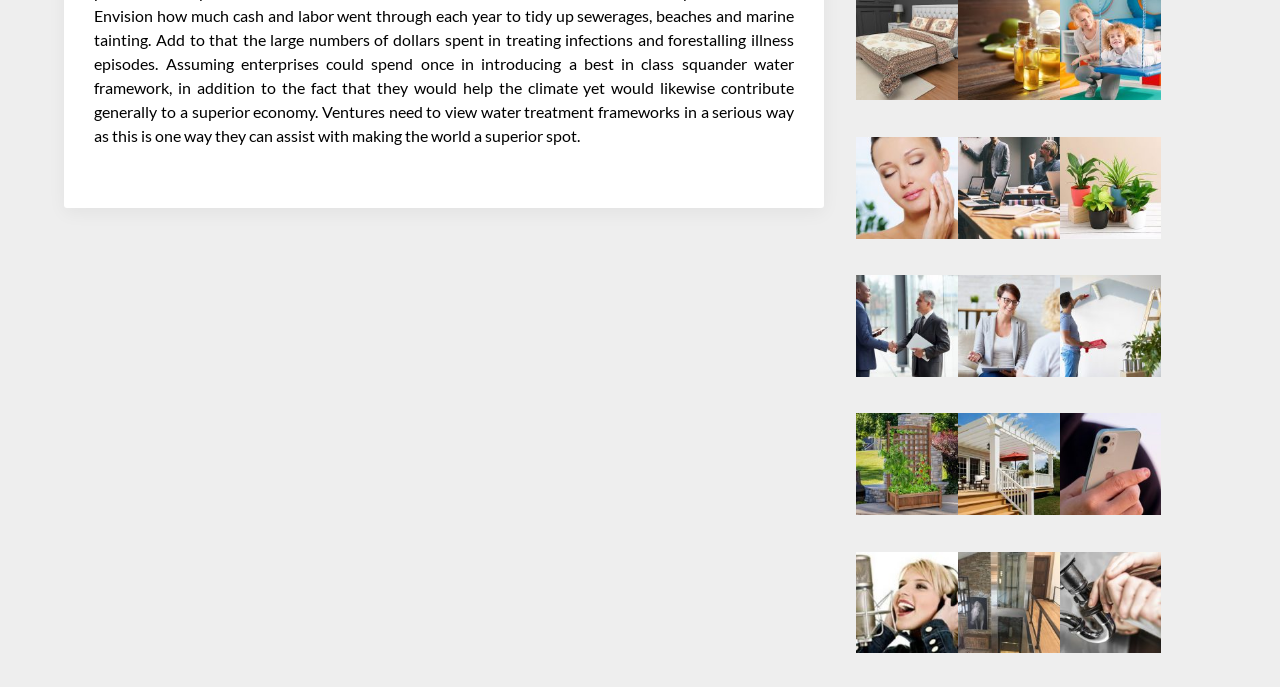Locate the bounding box coordinates for the element described below: "alt="Double Bed Sheets"". The coordinates must be four float values between 0 and 1, formatted as [left, top, right, bottom].

[0.669, 0.124, 0.748, 0.151]